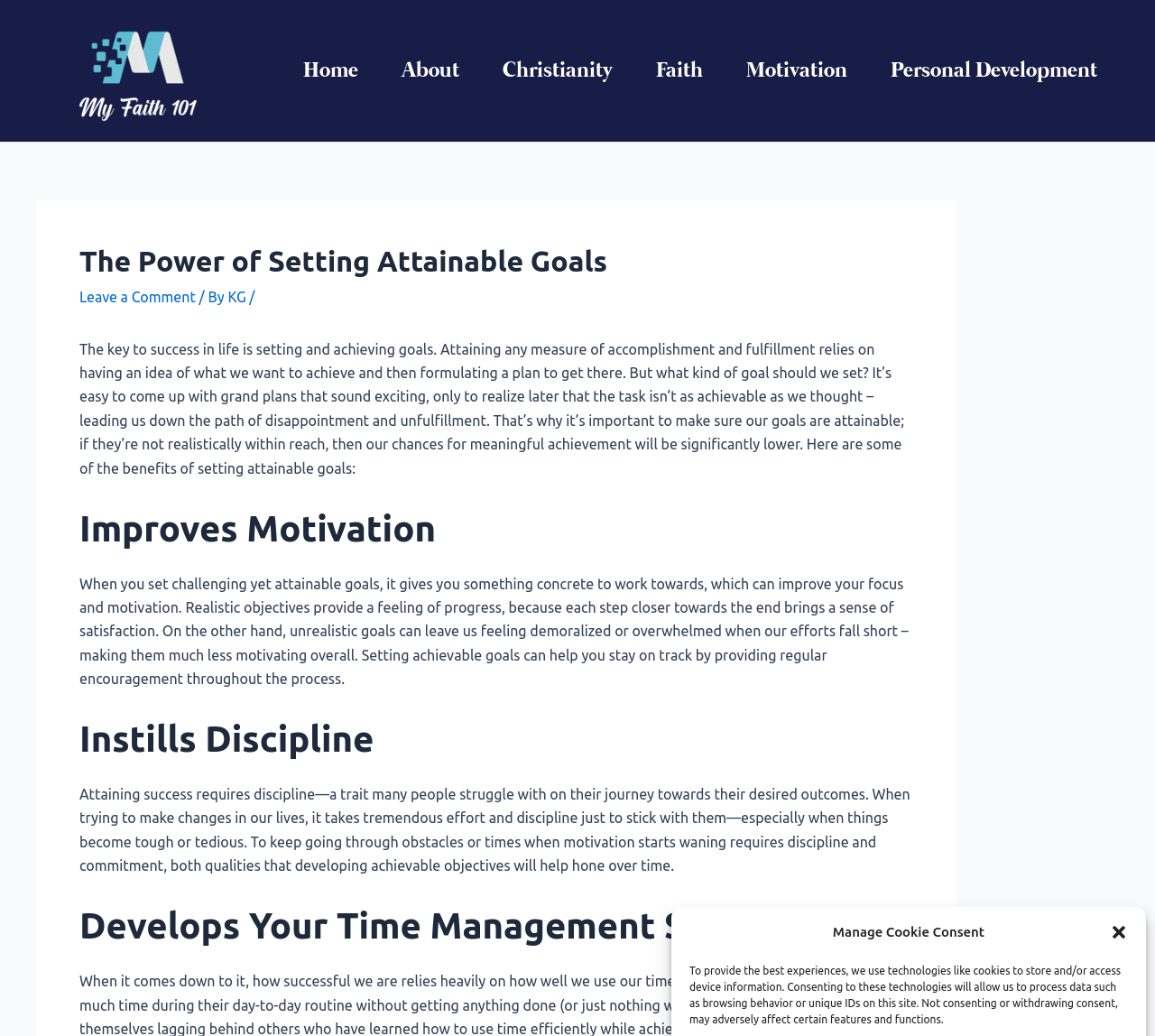Find the bounding box coordinates of the element's region that should be clicked in order to follow the given instruction: "Visit the Home page". The coordinates should consist of four float numbers between 0 and 1, i.e., [left, top, right, bottom].

[0.244, 0.034, 0.329, 0.103]